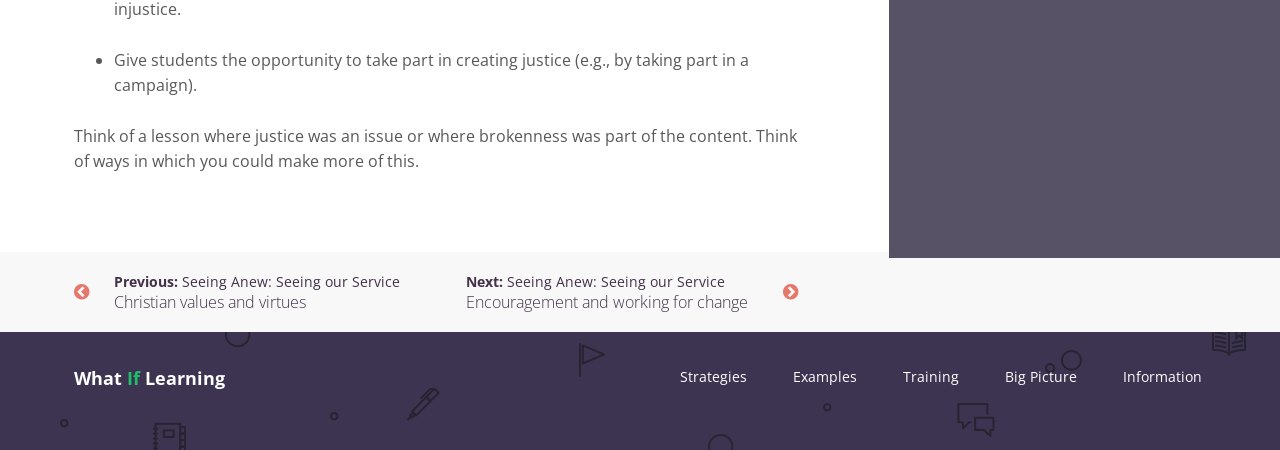Determine the bounding box coordinates for the clickable element required to fulfill the instruction: "Explore the 'Examples' page". Provide the coordinates as four float numbers between 0 and 1, i.e., [left, top, right, bottom].

[0.616, 0.738, 0.673, 0.936]